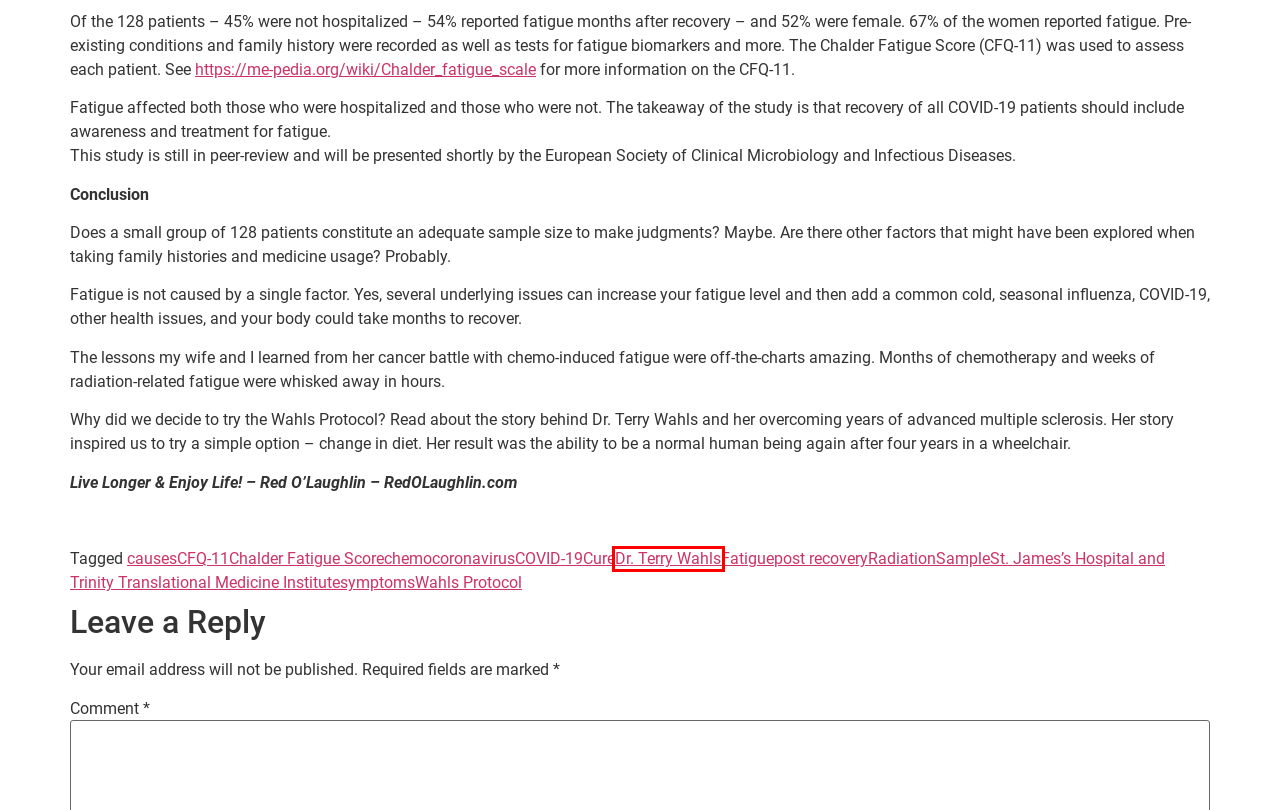Assess the screenshot of a webpage with a red bounding box and determine which webpage description most accurately matches the new page after clicking the element within the red box. Here are the options:
A. chemo – Red o'Laughlin
B. Chalder Fatigue Score – Red o'Laughlin
C. causes – Red o'Laughlin
D. coronavirus – Red o'Laughlin
E. Cure – Red o'Laughlin
F. Contact – Red o'Laughlin
G. Dr. Terry Wahls – Red o'Laughlin
H. Chalder fatigue scale - MEpedia

G